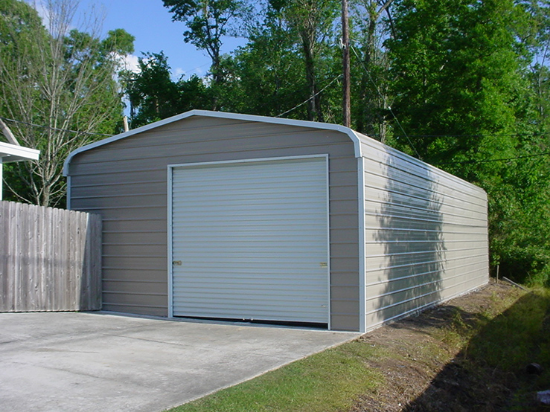Examine the screenshot and answer the question in as much detail as possible: What surrounds the garage on one side?

According to the caption, the garage is bordered by a wooden fence on one side, providing privacy.